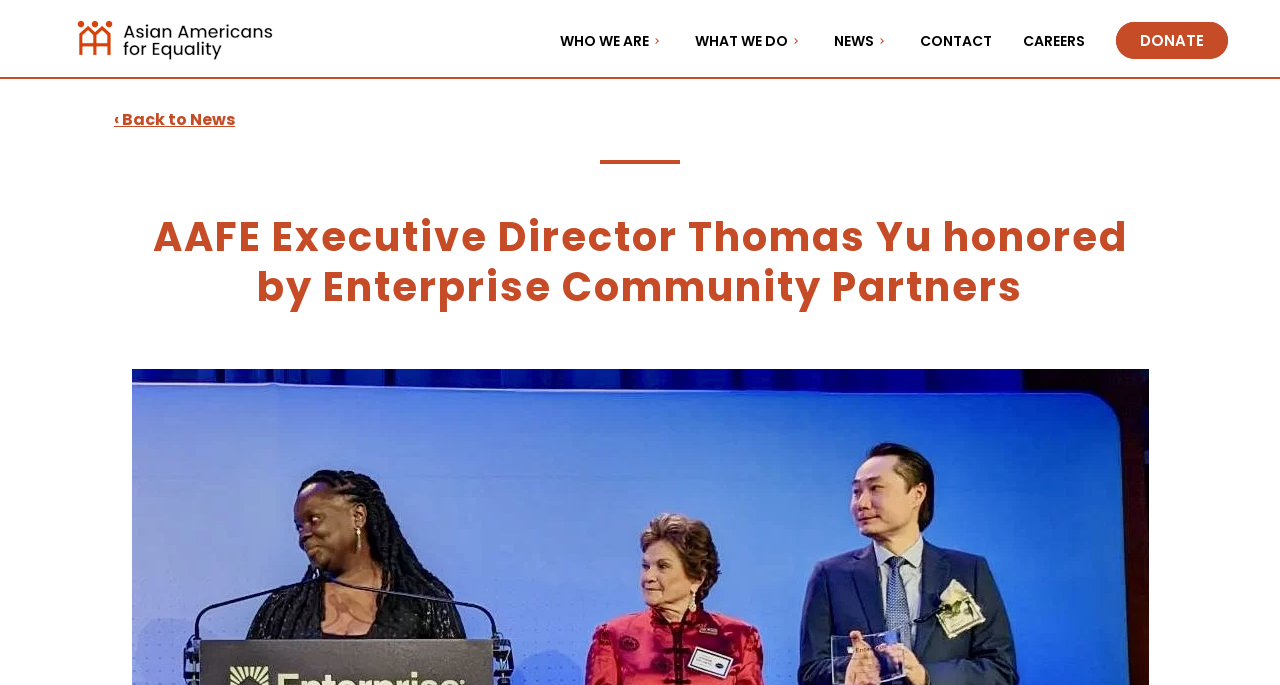What is the last item in the main navigation?
Give a one-word or short-phrase answer derived from the screenshot.

Donate